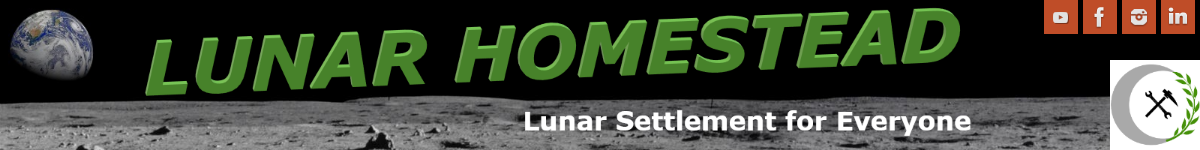What is the phrase beneath the title?
By examining the image, provide a one-word or phrase answer.

Lunar Settlement for Everyone